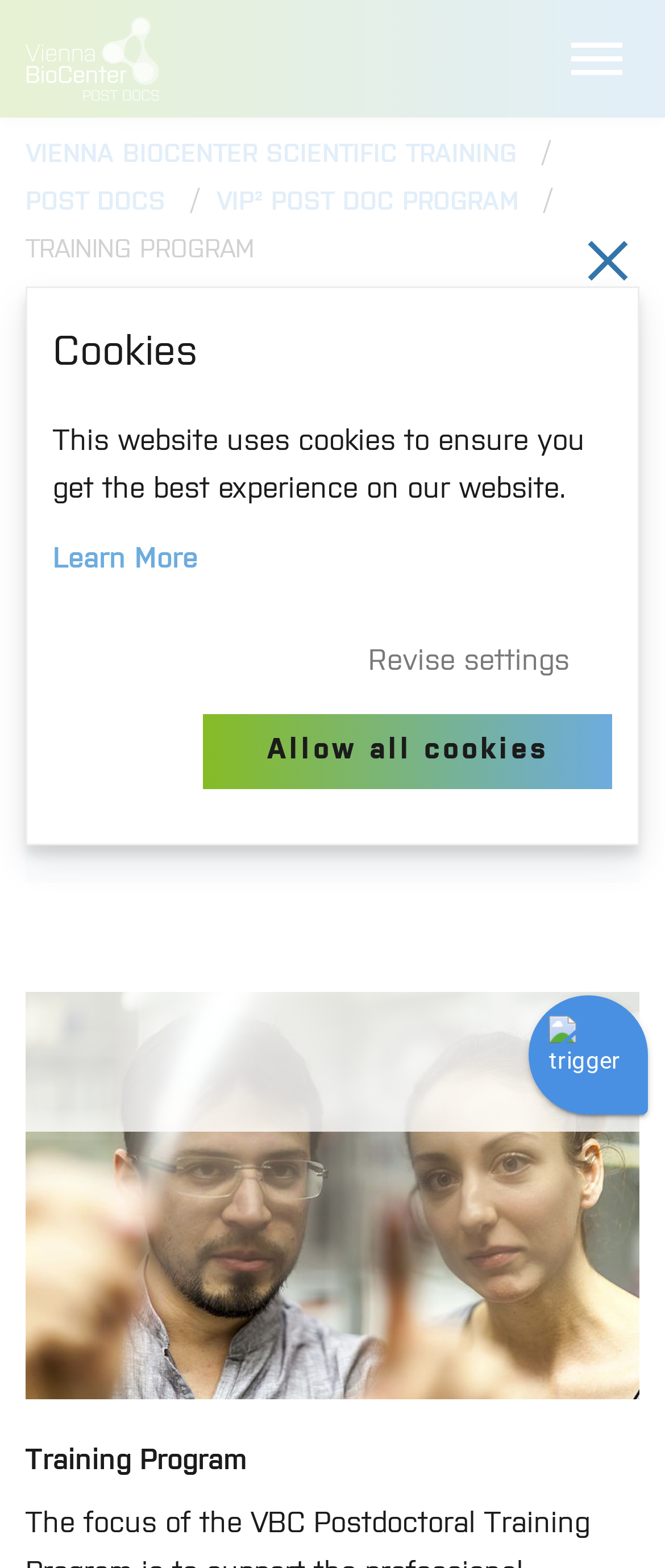Determine the bounding box coordinates of the area to click in order to meet this instruction: "Go to the VIP² POST DOC PROGRAM page".

[0.3, 0.121, 0.831, 0.137]